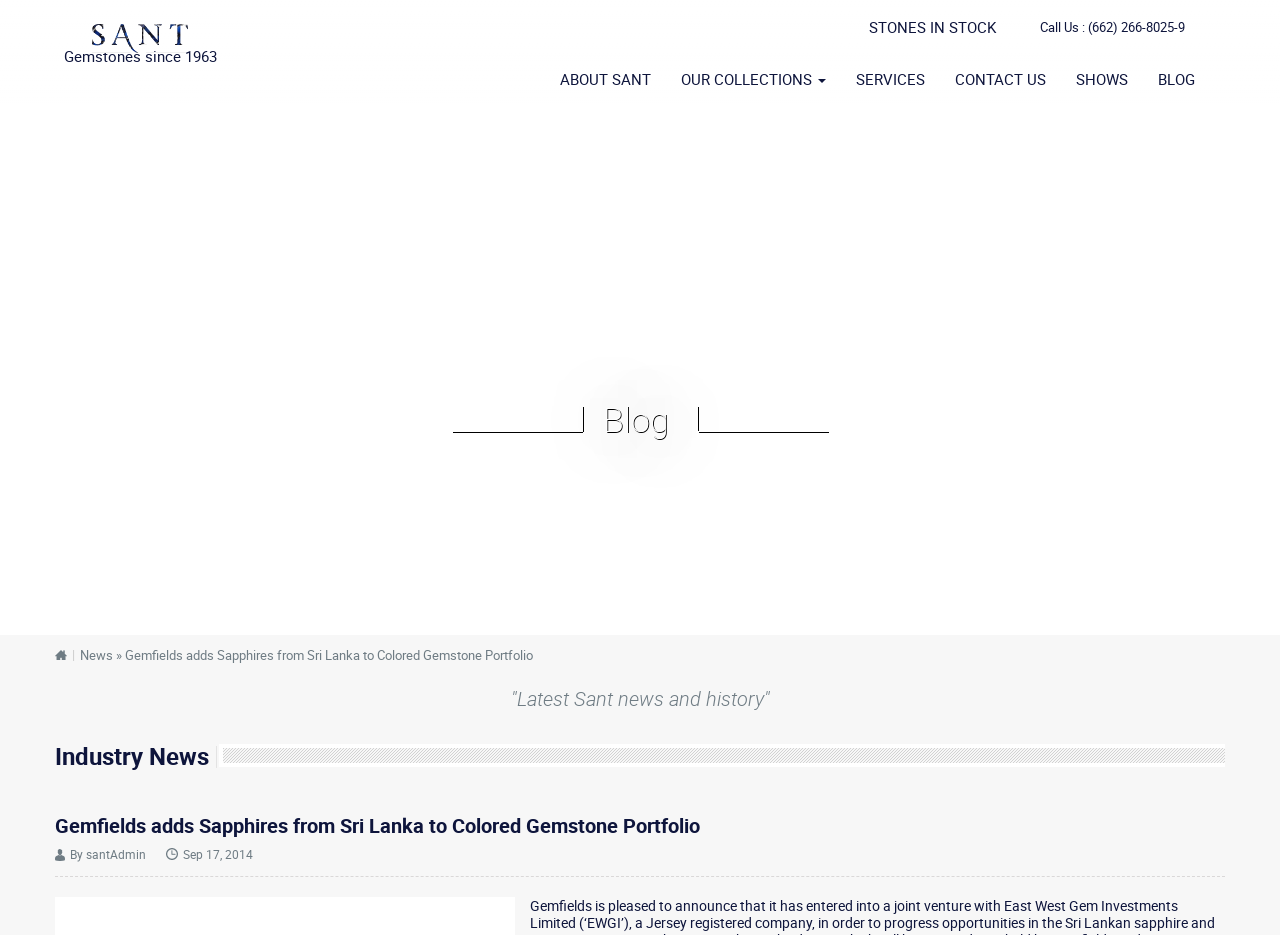Using floating point numbers between 0 and 1, provide the bounding box coordinates in the format (top-left x, top-left y, bottom-right x, bottom-right y). Locate the UI element described here: Shows

[0.829, 0.07, 0.893, 0.099]